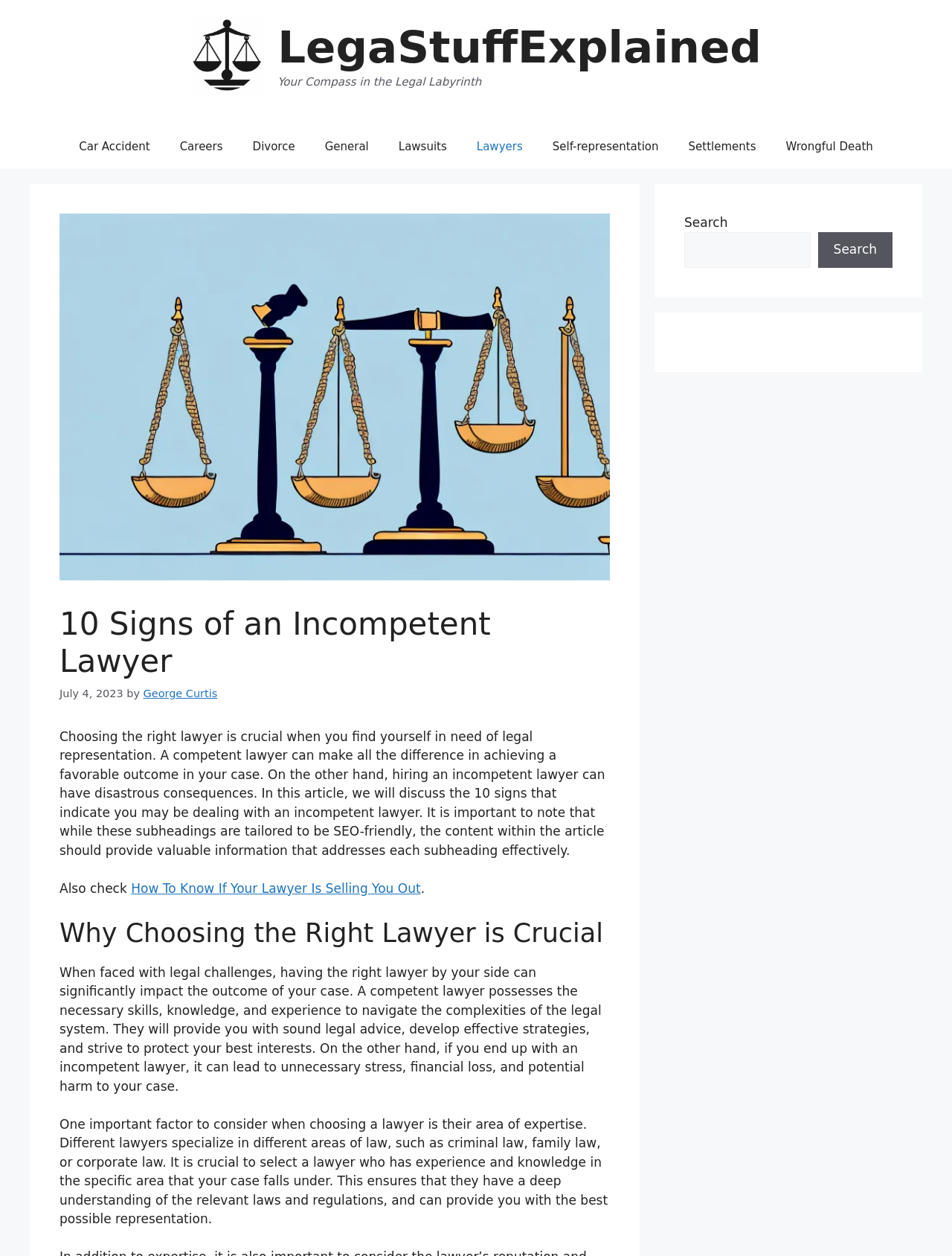Provide the bounding box coordinates of the UI element that matches the description: "Wrongful Death".

[0.81, 0.099, 0.933, 0.134]